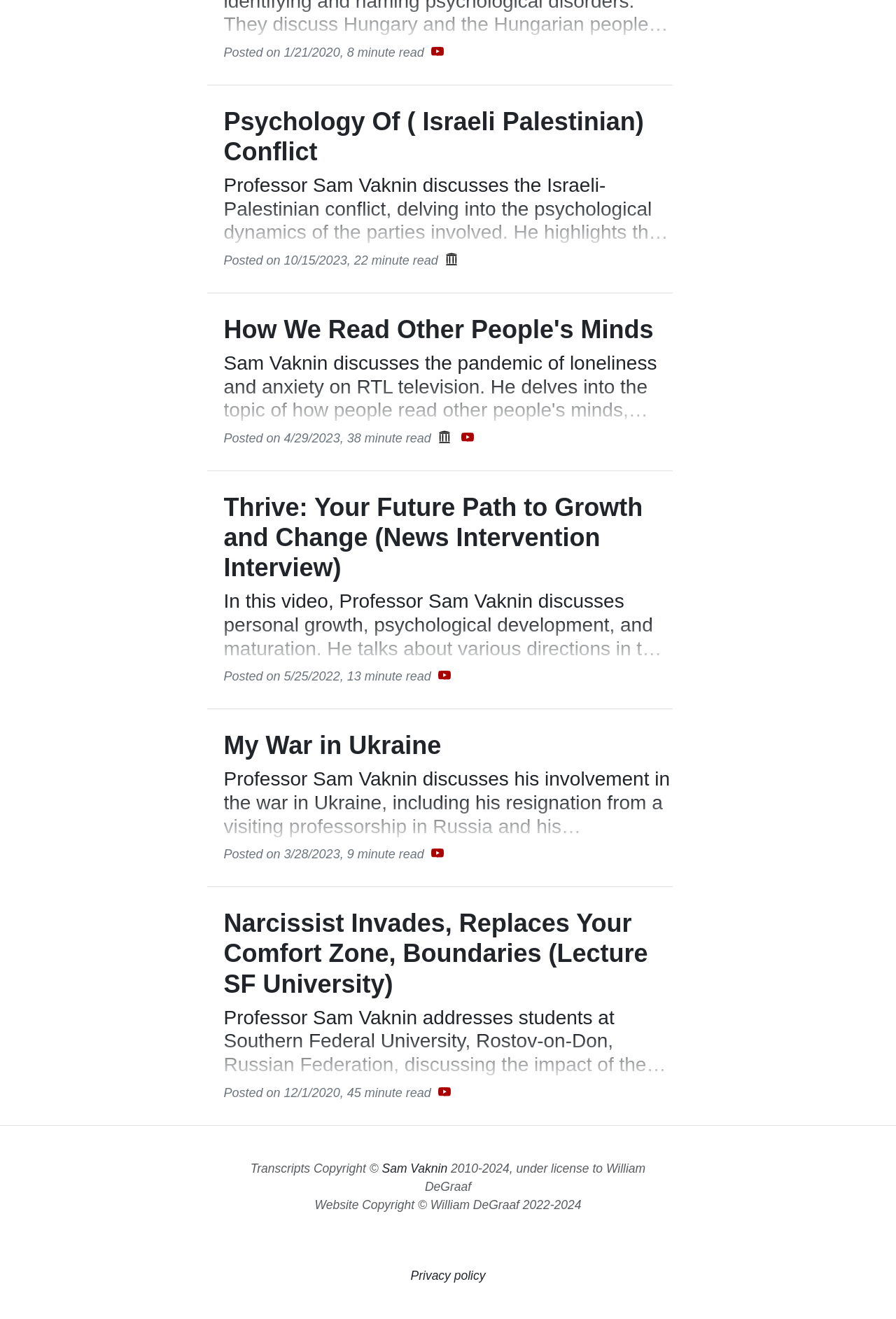Locate the bounding box coordinates of the element that should be clicked to execute the following instruction: "Check the privacy policy".

[0.458, 0.962, 0.542, 0.973]